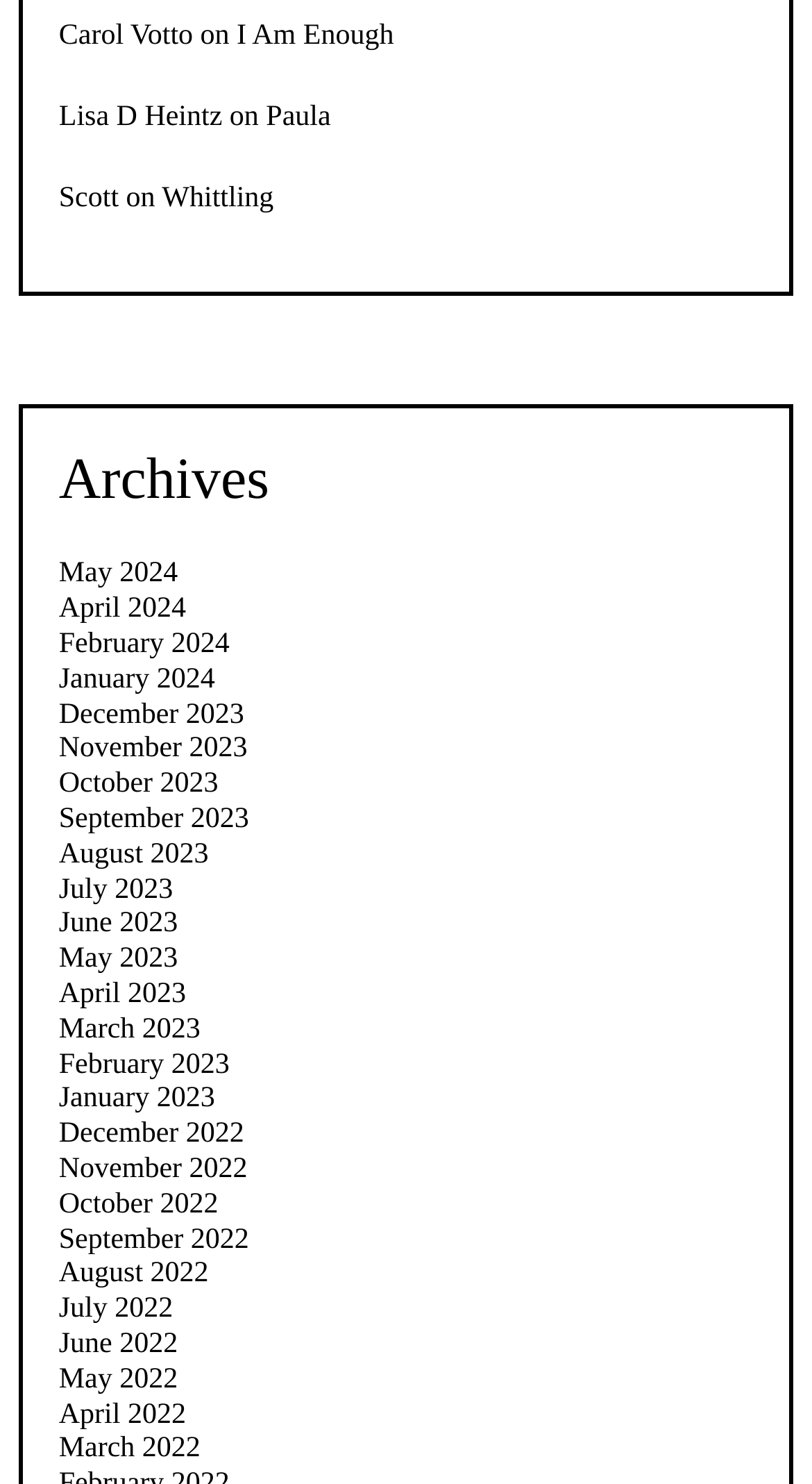Using the webpage screenshot, find the UI element described by I Am Enough. Provide the bounding box coordinates in the format (top-left x, top-left y, bottom-right x, bottom-right y), ensuring all values are floating point numbers between 0 and 1.

[0.292, 0.014, 0.485, 0.035]